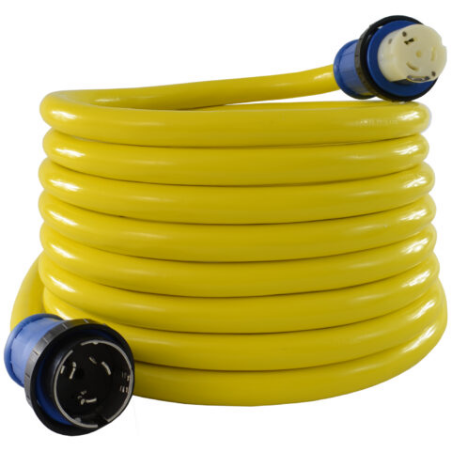Can you give a comprehensive explanation to the question given the content of the image?
What is the purpose of the marine shore power cord?

The caption explains that the cord is essential for providing reliable electrical power to boats, facilitating everything from lighting to climate control while docked, emphasizing its importance for safe boat operations.